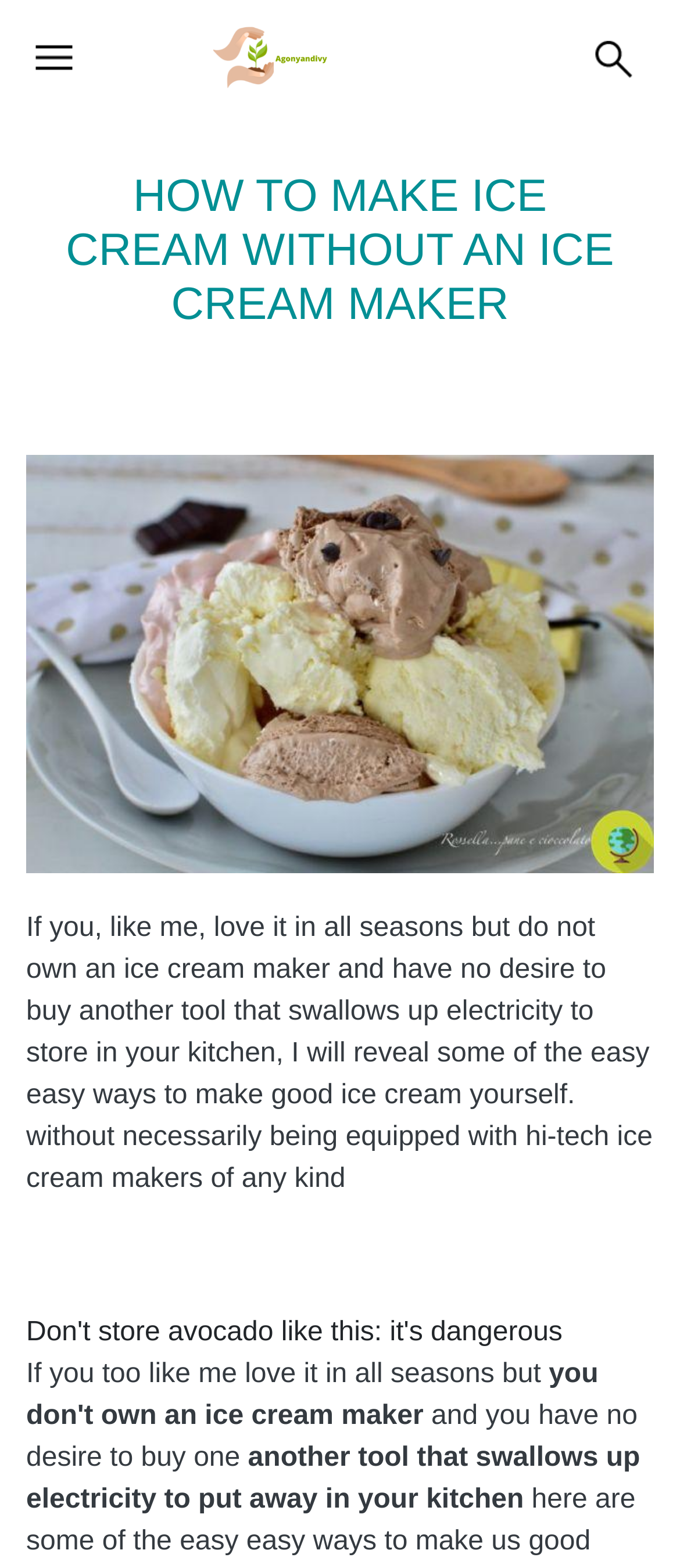Provide a comprehensive caption for the webpage.

This webpage is about making ice cream without an ice cream maker. At the top left, there is a "Menu" image, and next to it, a link with the title "How to make ice cream without an ice cream maker" accompanied by a small image. On the top right, there is a "Search" image. 

Below the title, there is a large heading "HOW TO MAKE ICE CREAM WITHOUT AN ICE CREAM MAKER" that spans almost the entire width of the page. 

On the left side of the page, there is a large image related to making ice cream without an ice cream maker, which takes up most of the page's height. 

To the right of the image, there is a block of text that explains the purpose of the article, which is to provide easy ways to make good ice cream without an ice cream maker. The text is divided into several paragraphs, with the first paragraph describing the author's love for ice cream and the need for an alternative to ice cream makers. The subsequent paragraphs continue to explain the methods for making ice cream without an ice cream maker.